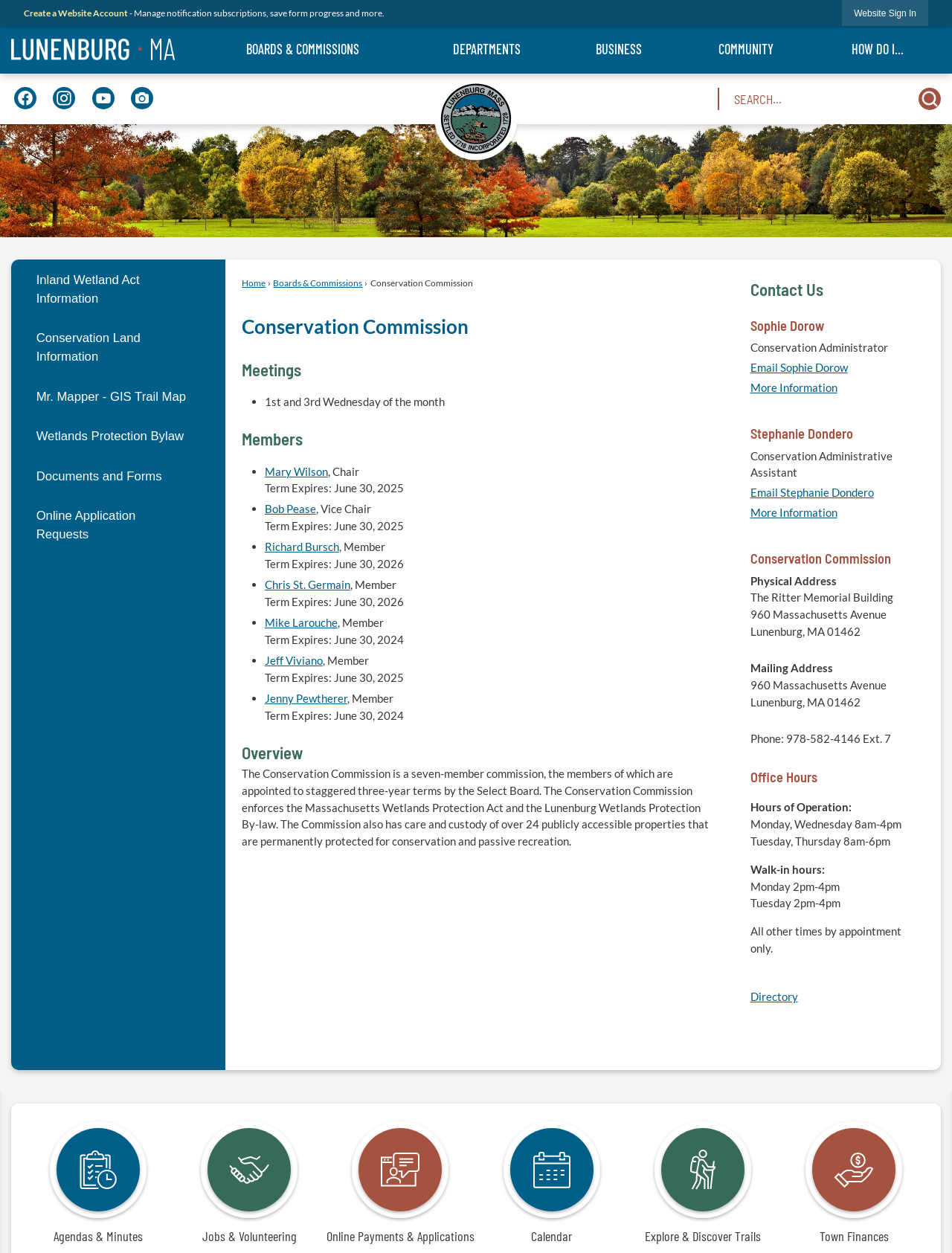How many members are in the Conservation Commission?
Please ensure your answer to the question is detailed and covers all necessary aspects.

I counted the number of members listed under the 'Members' heading, and there are 7 members: Mary Wilson, Bob Pease, Richard Bursch, Chris St. Germain, Mike Larouche, Jeff Viviano, and Jenny Pewtherer.